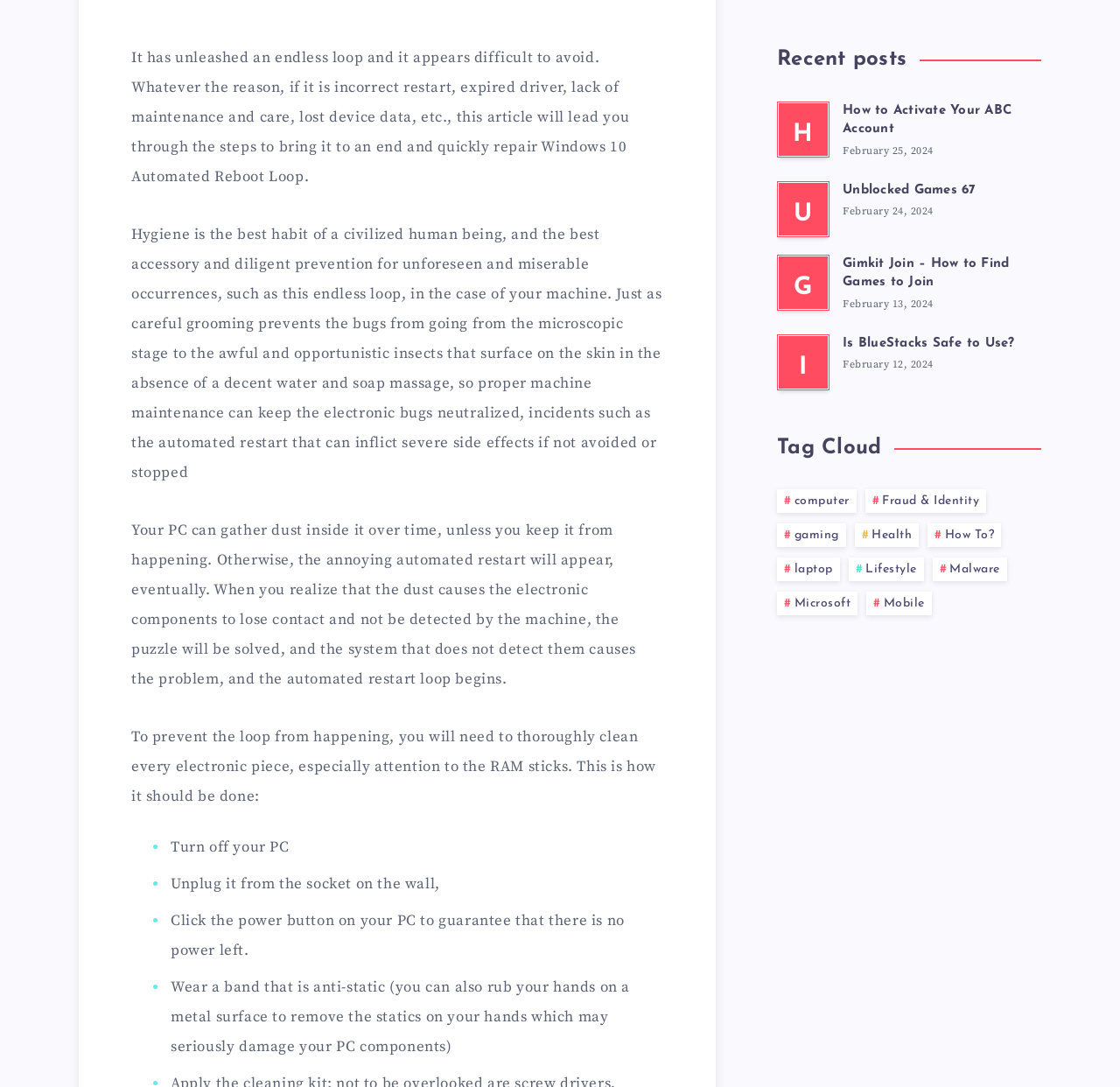Please identify the bounding box coordinates of the area I need to click to accomplish the following instruction: "Click on the 'CONTACT' link".

None